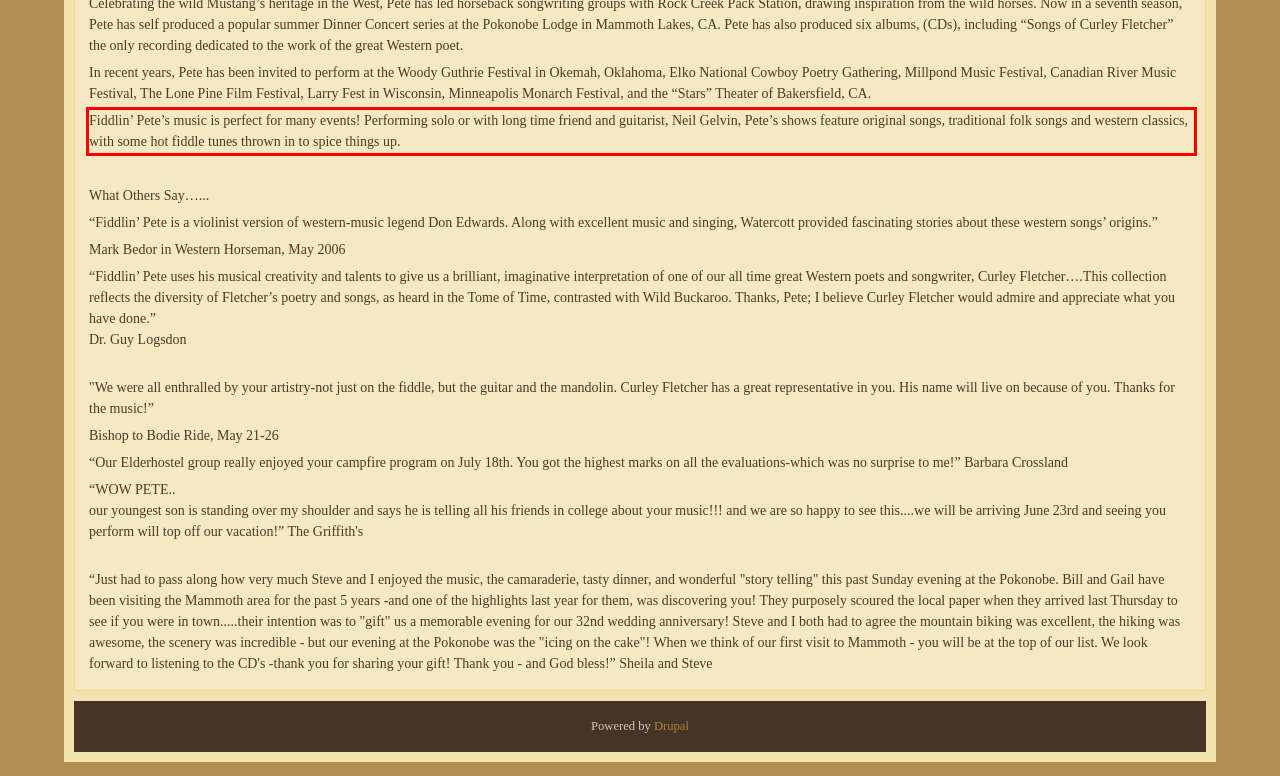Given a screenshot of a webpage, identify the red bounding box and perform OCR to recognize the text within that box.

Fiddlin’ Pete’s music is perfect for many events! Performing solo or with long time friend and guitarist, Neil Gelvin, Pete’s shows feature original songs, traditional folk songs and western classics, with some hot fiddle tunes thrown in to spice things up.